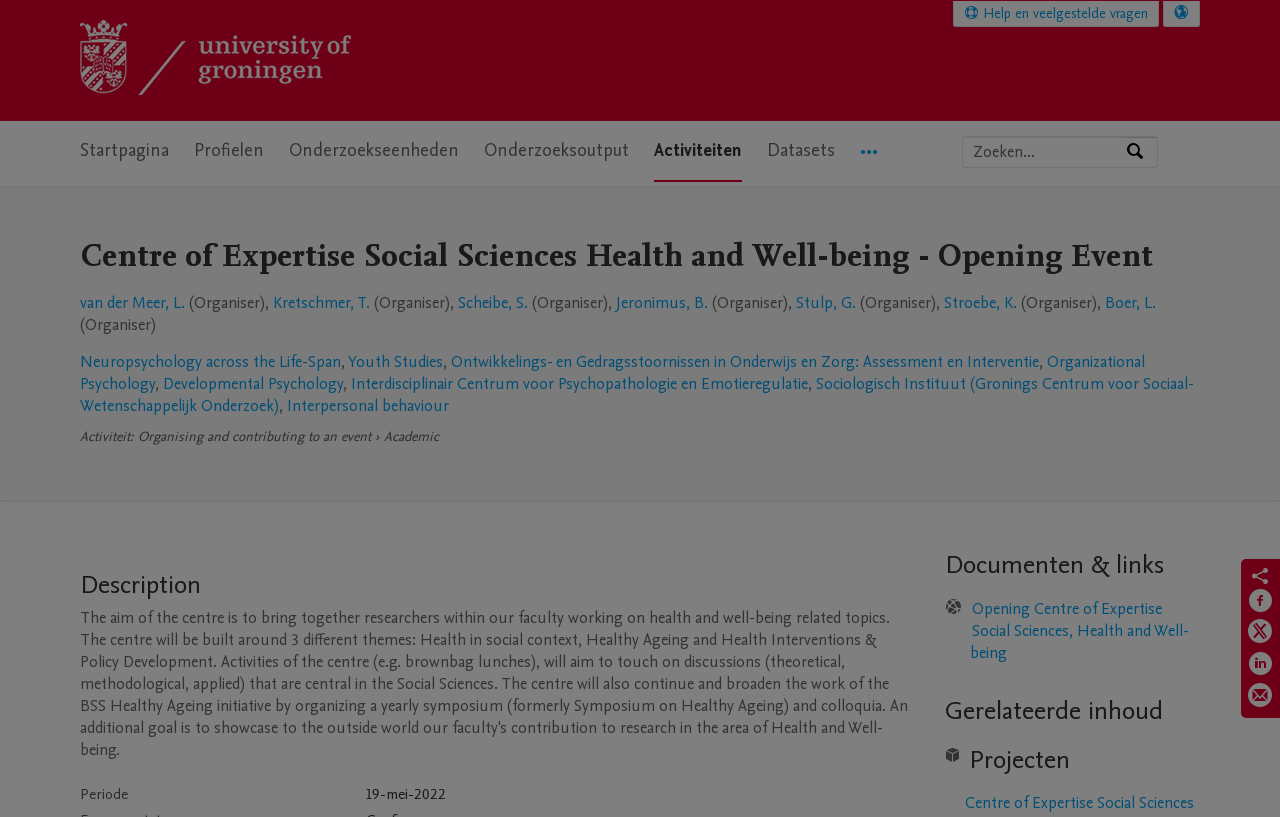Please locate the bounding box coordinates for the element that should be clicked to achieve the following instruction: "Search for something". Ensure the coordinates are given as four float numbers between 0 and 1, i.e., [left, top, right, bottom].

None